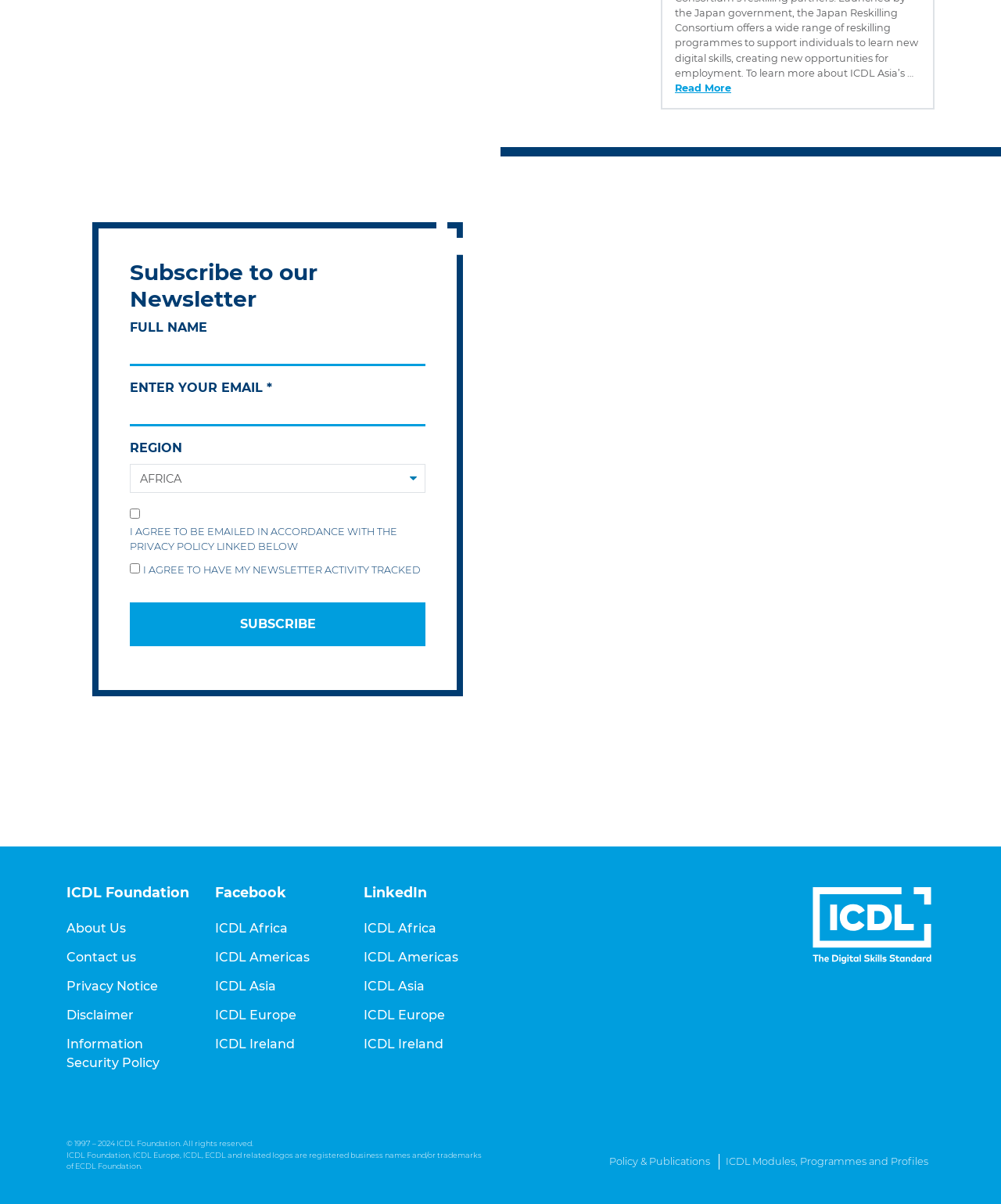Please predict the bounding box coordinates of the element's region where a click is necessary to complete the following instruction: "Subscribe to the newsletter". The coordinates should be represented by four float numbers between 0 and 1, i.e., [left, top, right, bottom].

[0.13, 0.501, 0.425, 0.537]